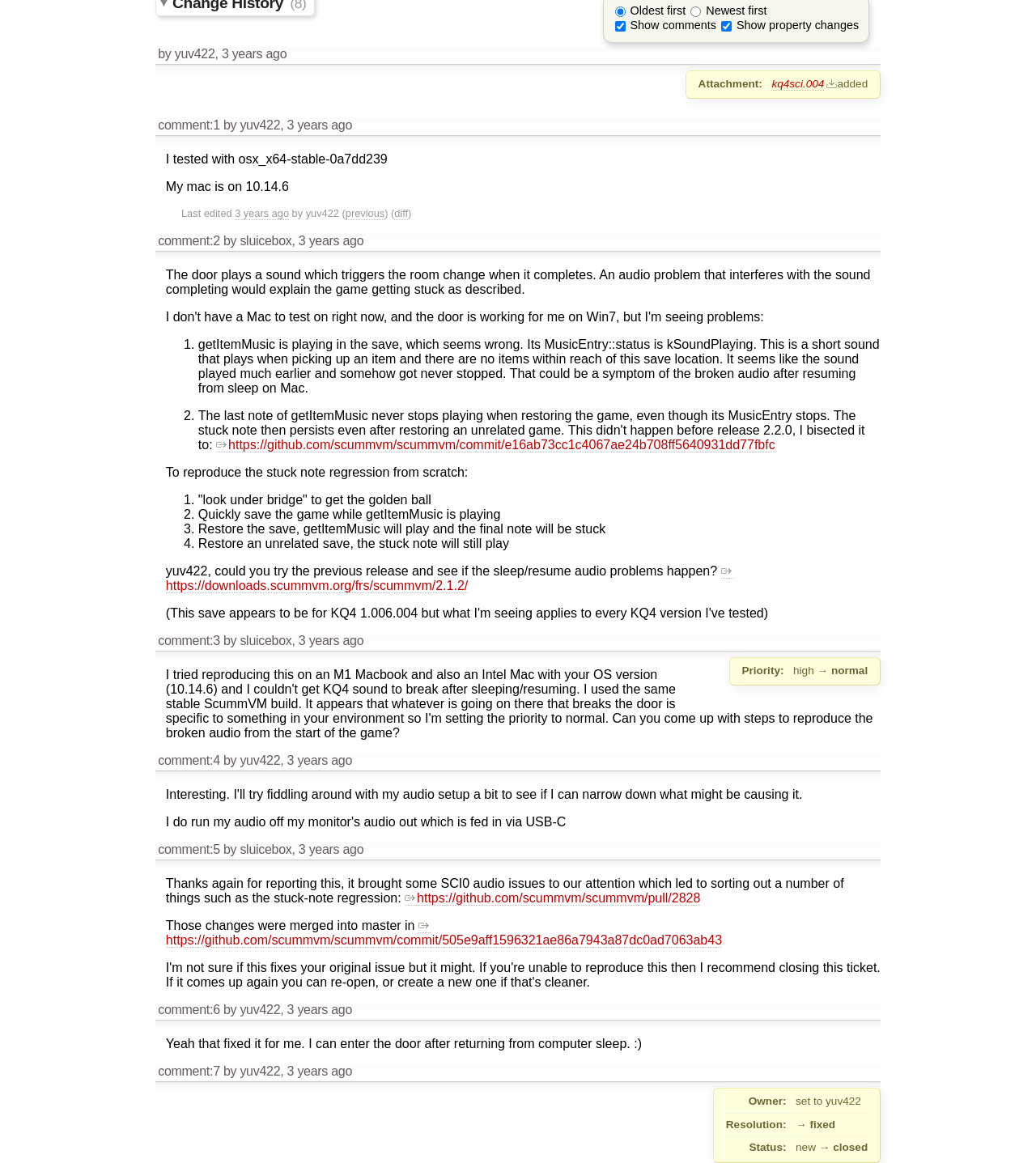Please specify the bounding box coordinates in the format (top-left x, top-left y, bottom-right x, bottom-right y), with values ranging from 0 to 1. Identify the bounding box for the UI component described as follows: ​https://github.com/scummvm/scummvm/commit/e16ab73cc1c4067ae24b708ff5640931dd77fbfc

[0.209, 0.377, 0.748, 0.389]